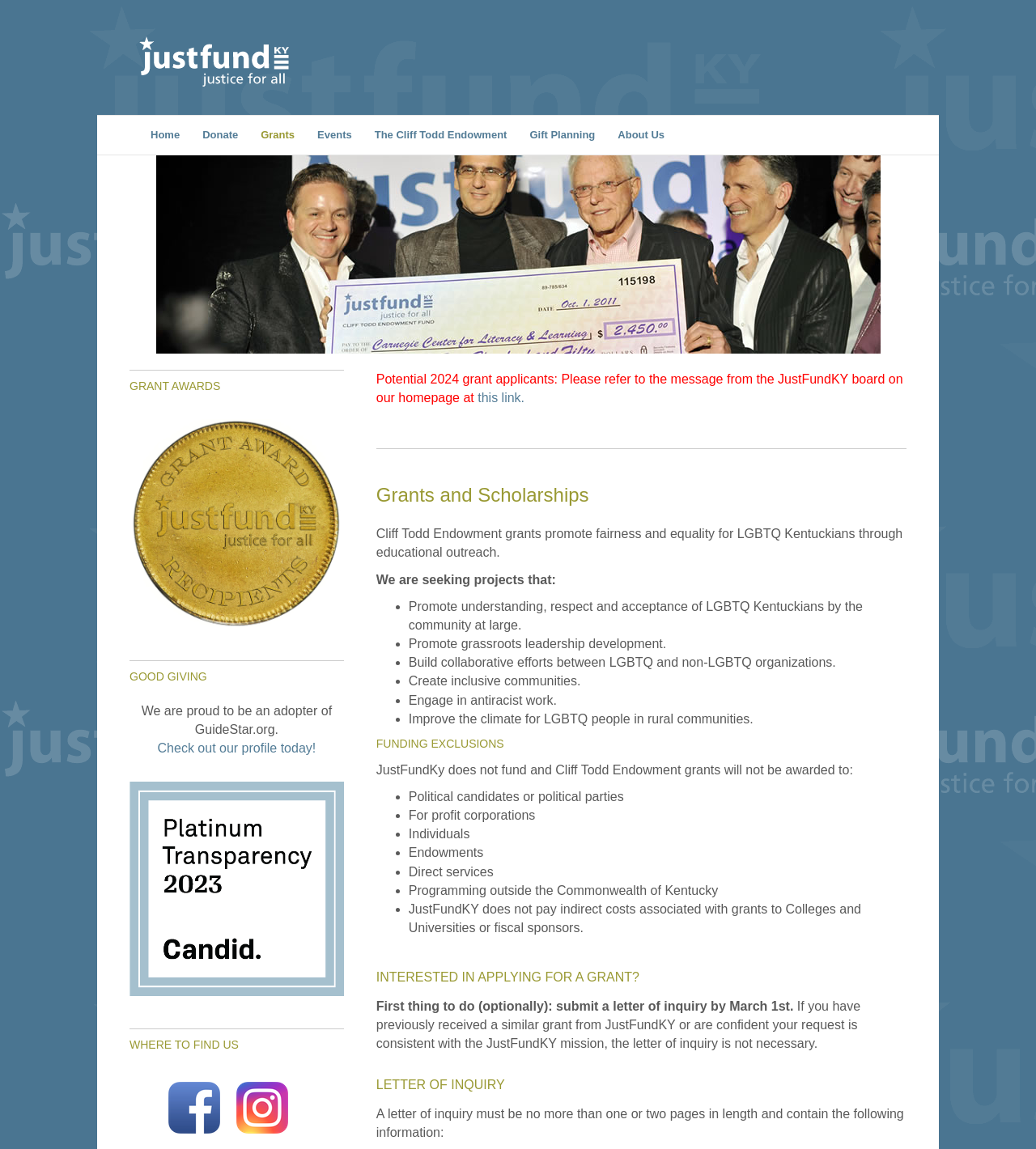What is the purpose of the Cliff Todd Endowment grants?
Carefully analyze the image and provide a detailed answer to the question.

The purpose of the Cliff Todd Endowment grants can be inferred from the text under the 'Grants and Scholarships' heading, which states that the grants promote fairness and equality for LGBTQ Kentuckians through educational outreach.